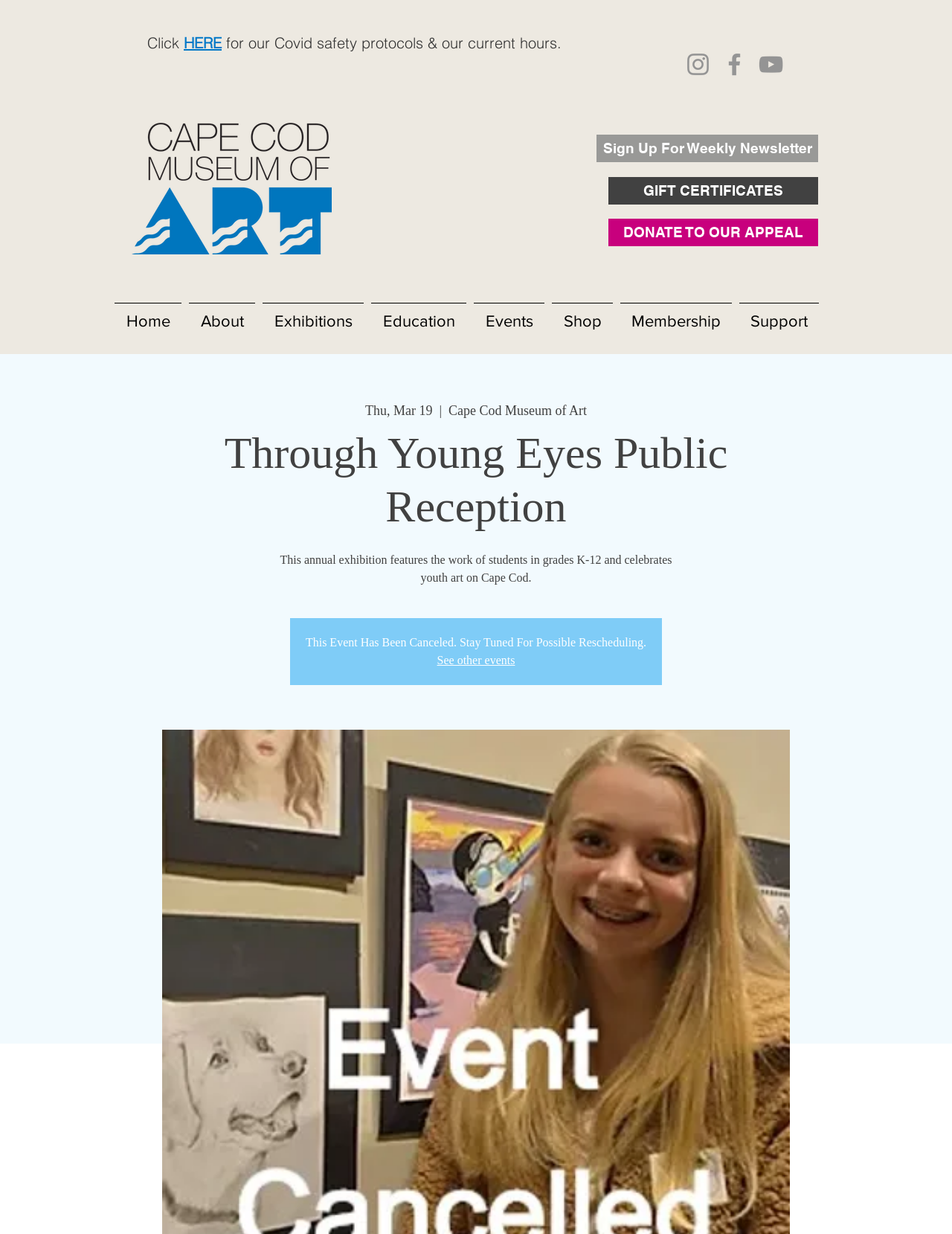Based on the element description See other events, identify the bounding box of the UI element in the given webpage screenshot. The coordinates should be in the format (top-left x, top-left y, bottom-right x, bottom-right y) and must be between 0 and 1.

[0.459, 0.53, 0.541, 0.54]